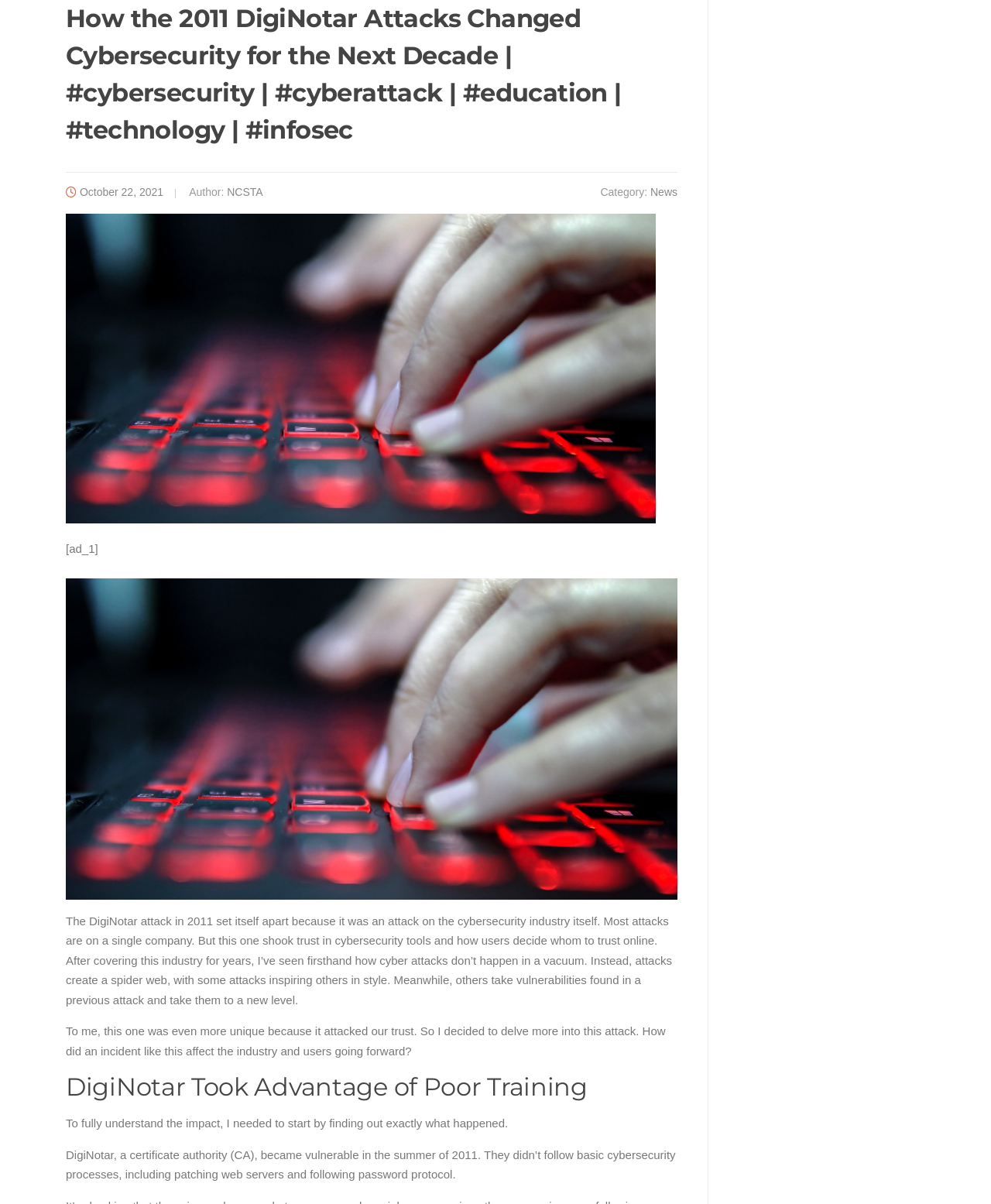Find and generate the main title of the webpage.

How the 2011 DigiNotar Attacks Changed Cybersecurity for the Next Decade | #cybersecurity | #cyberattack | #education | #technology | #infosec